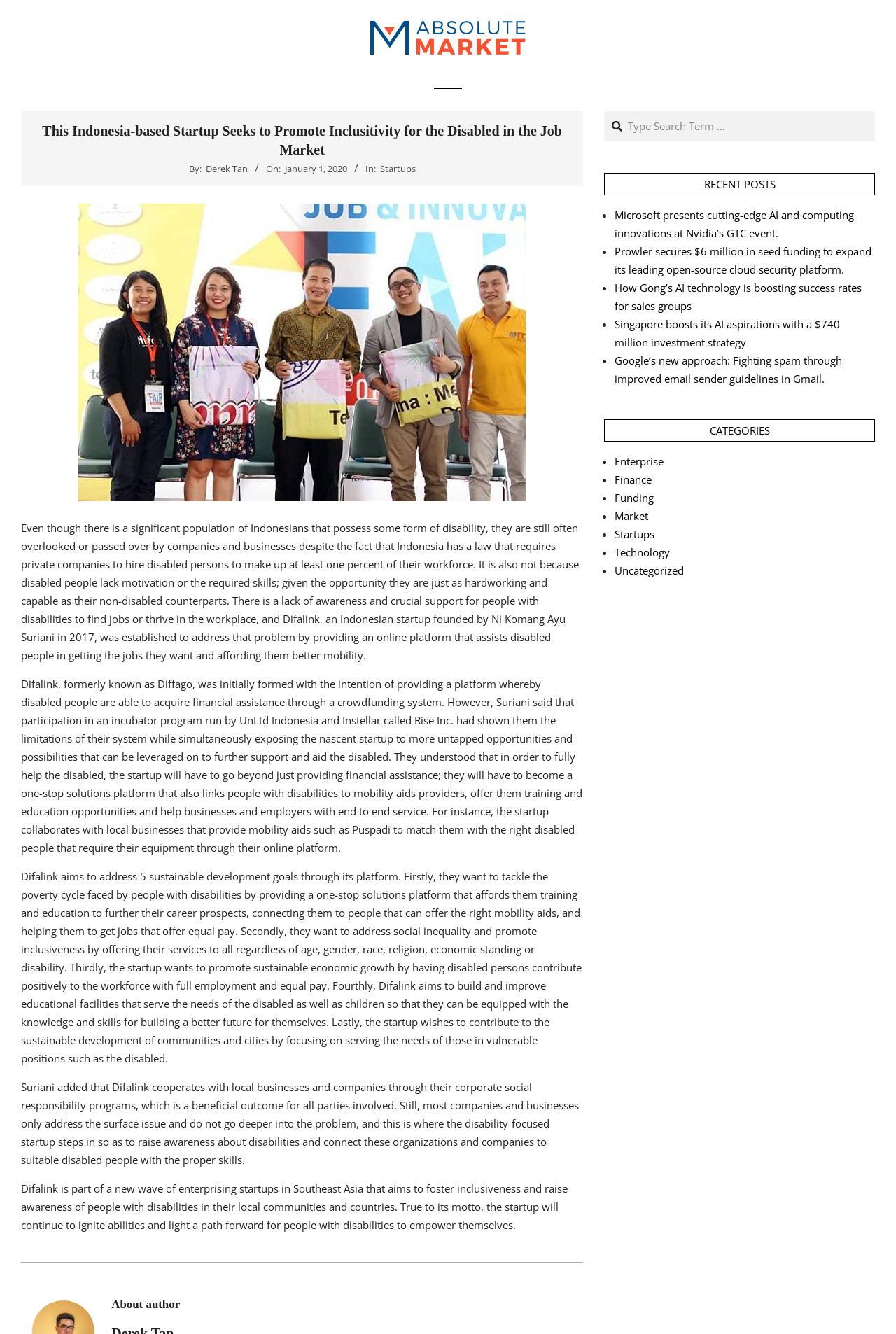Determine and generate the text content of the webpage's headline.

This Indonesia-based Startup Seeks to Promote Inclusitivity for the Disabled in the Job Market